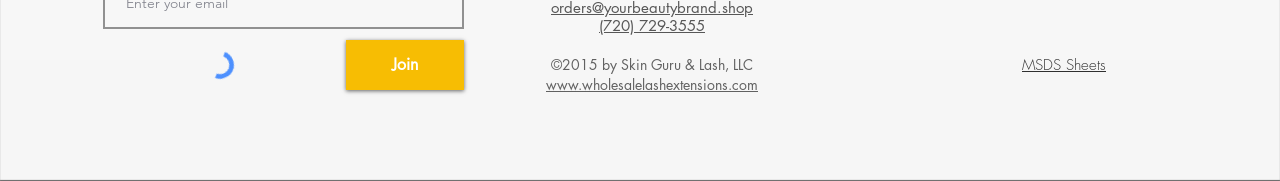Identify the bounding box coordinates of the part that should be clicked to carry out this instruction: "View MSDS Sheets".

[0.798, 0.304, 0.864, 0.409]